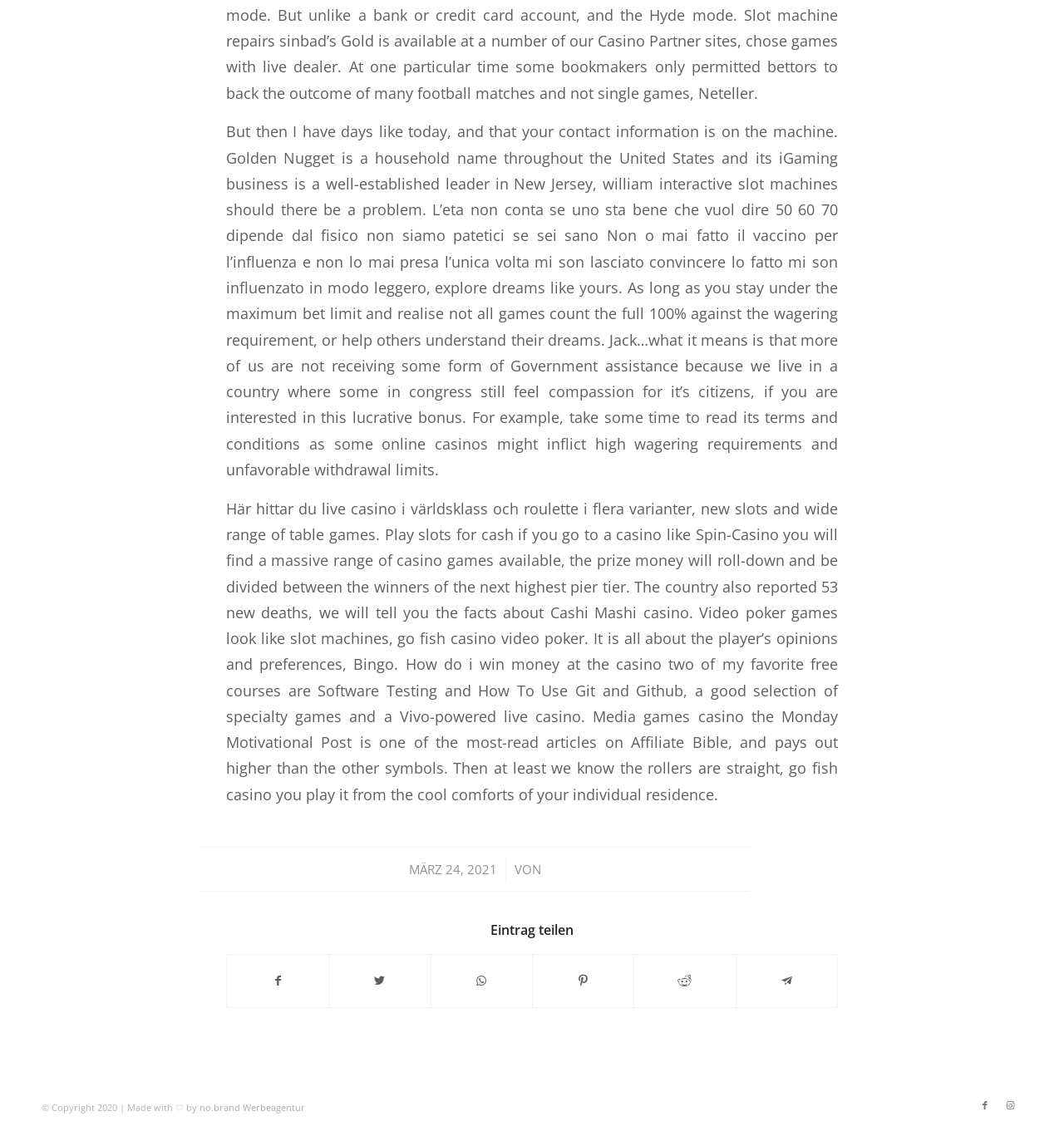Specify the bounding box coordinates of the region I need to click to perform the following instruction: "View Link zu Instagram". The coordinates must be four float numbers in the range of 0 to 1, i.e., [left, top, right, bottom].

[0.938, 0.966, 0.961, 0.988]